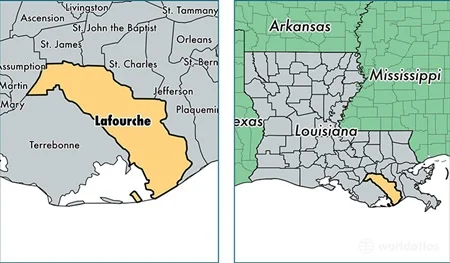Provide a brief response using a word or short phrase to this question:
What color is used to mark Arkansas and Mississippi on the map?

green